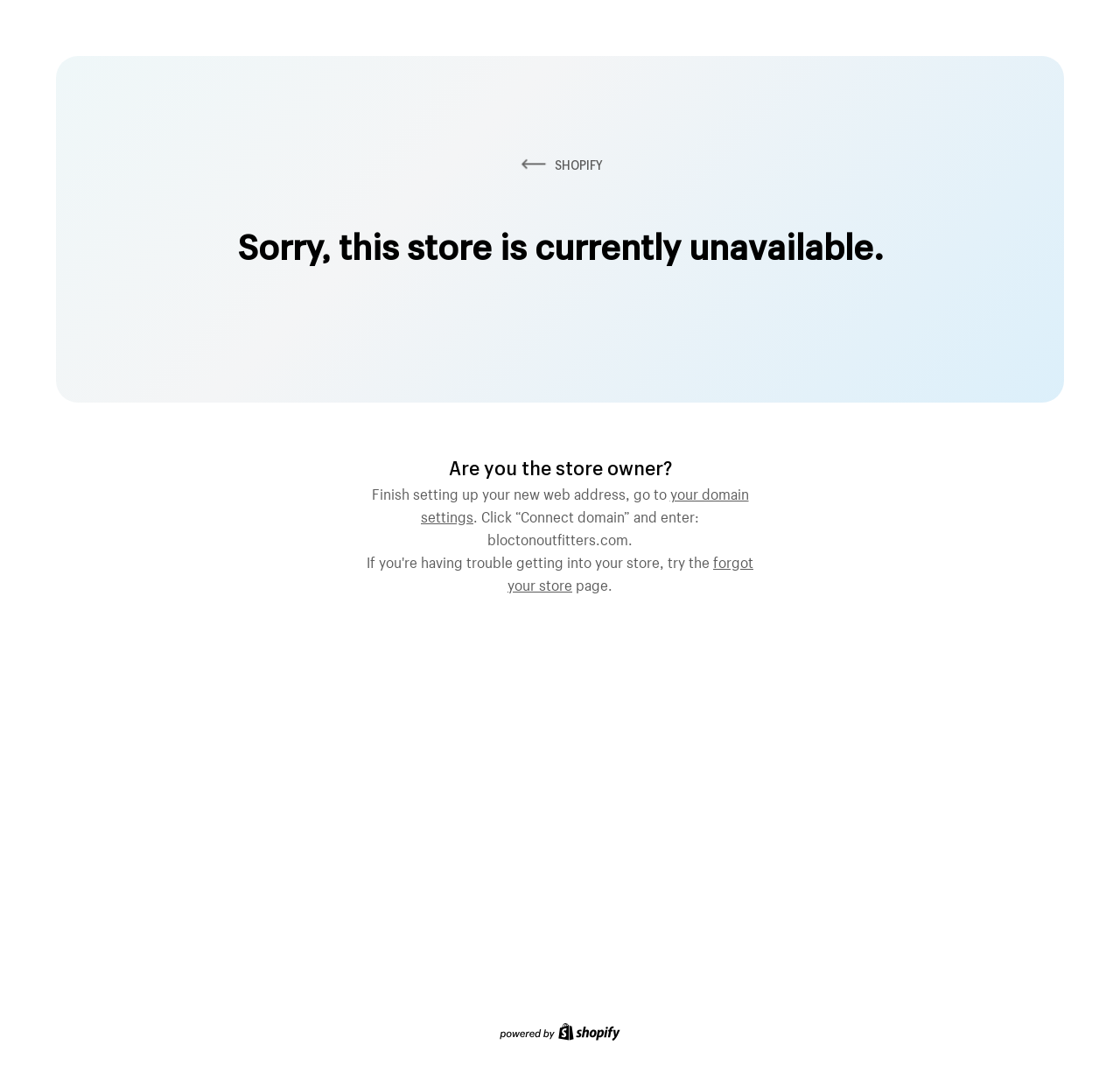What is the purpose of the 'your domain settings' link?
Please give a detailed answer to the question using the information shown in the image.

I determined the purpose of the link by reading the surrounding text 'Finish setting up your new web address, go to your domain settings.' which suggests that the link is used to set up the domain.